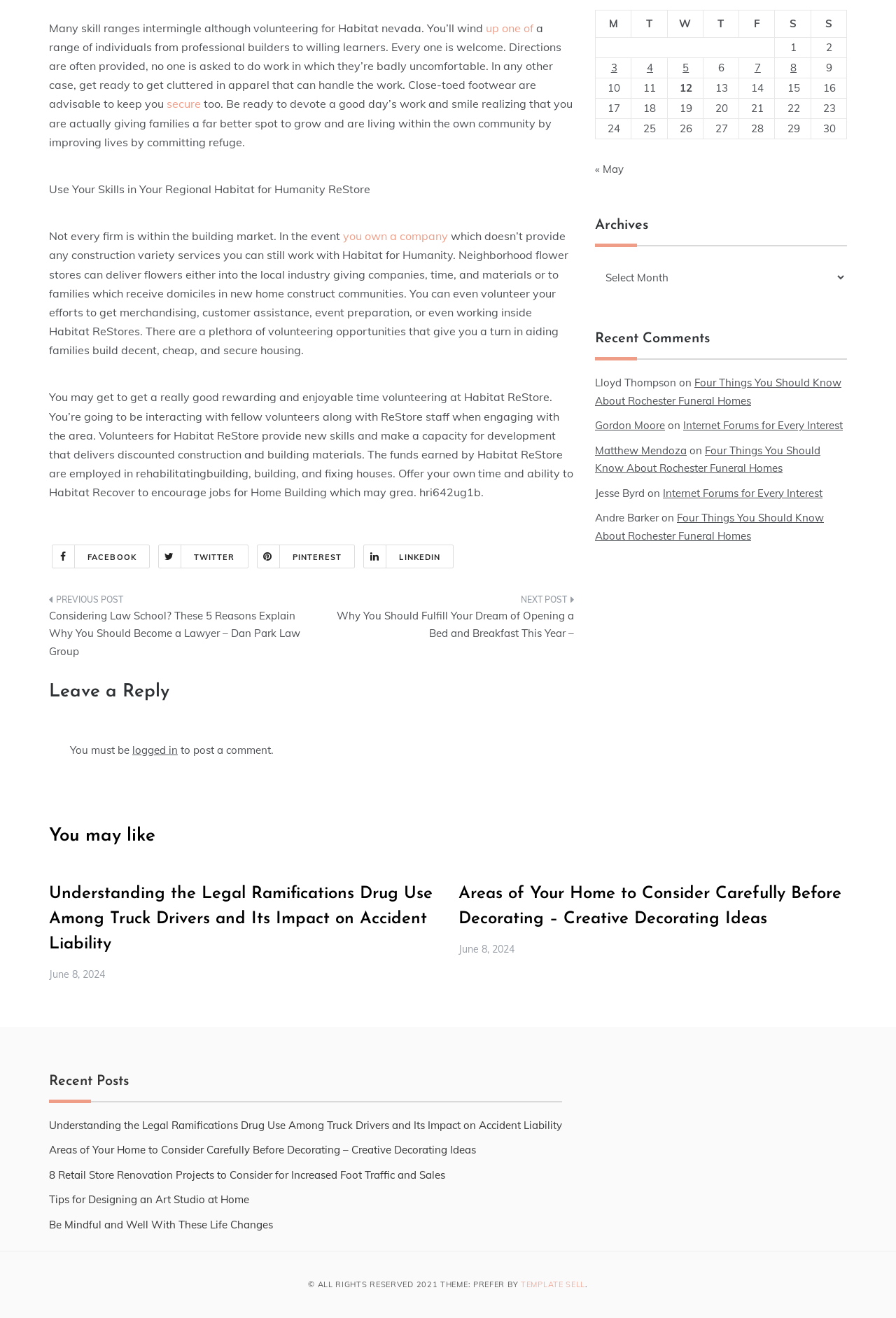Using the element description provided, determine the bounding box coordinates in the format (top-left x, top-left y, bottom-right x, bottom-right y). Ensure that all values are floating point numbers between 0 and 1. Element description: you own a company

[0.383, 0.174, 0.503, 0.184]